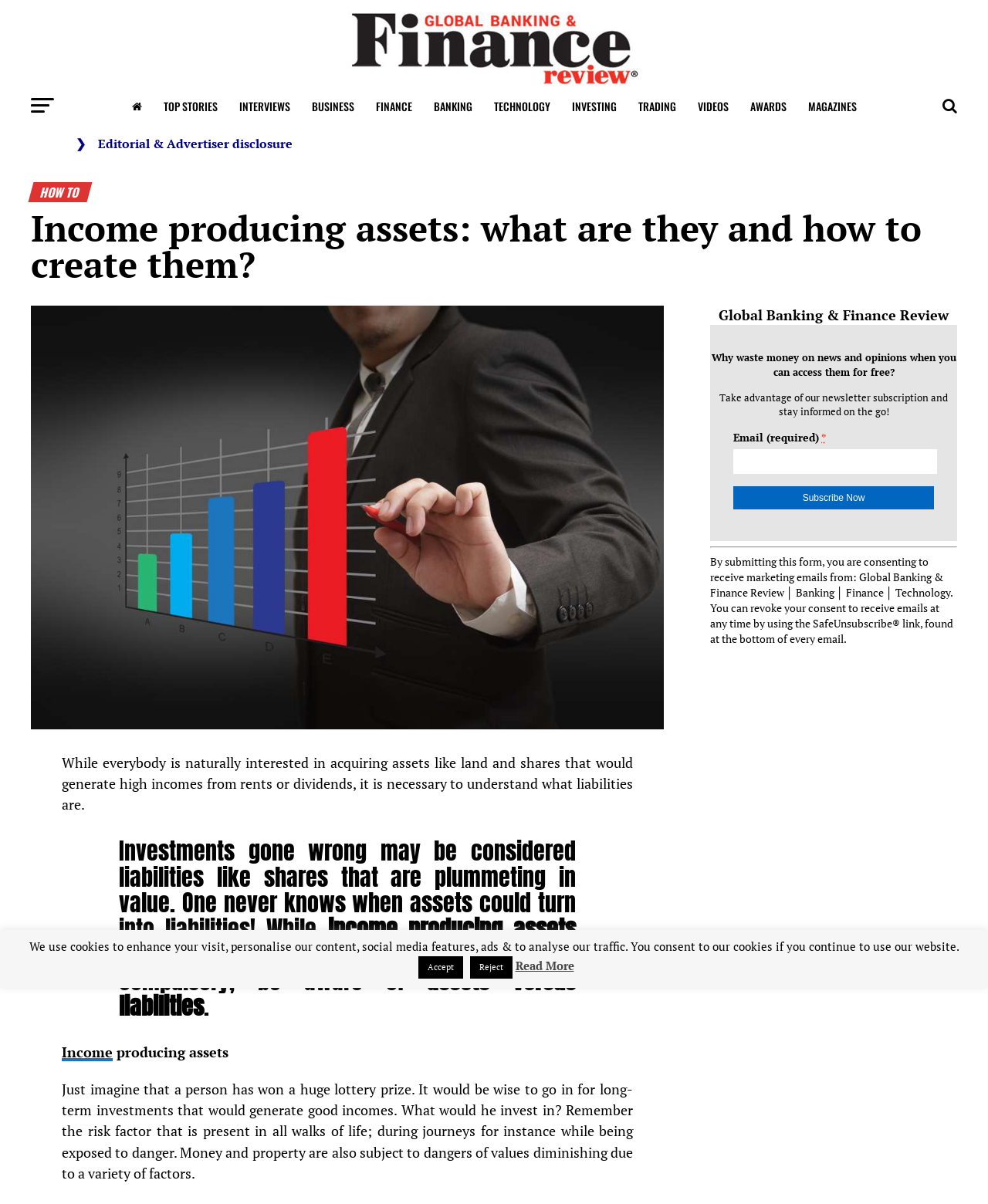Determine the bounding box coordinates for the area you should click to complete the following instruction: "Click on the 'INVESTING' link".

[0.569, 0.072, 0.633, 0.104]